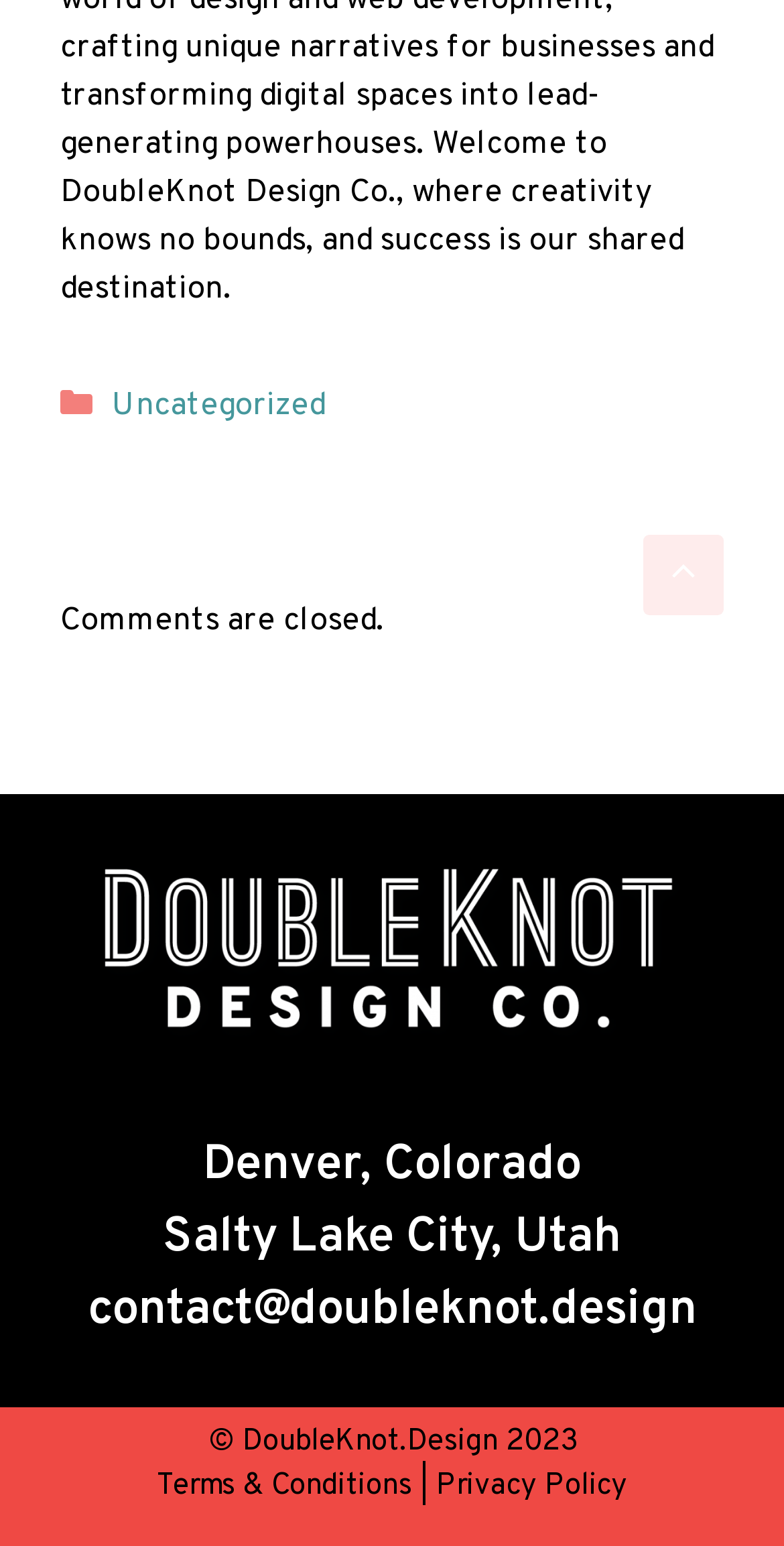Provide the bounding box coordinates of the HTML element described by the text: "contact@doubleknot.design". The coordinates should be in the format [left, top, right, bottom] with values between 0 and 1.

[0.112, 0.828, 0.888, 0.867]